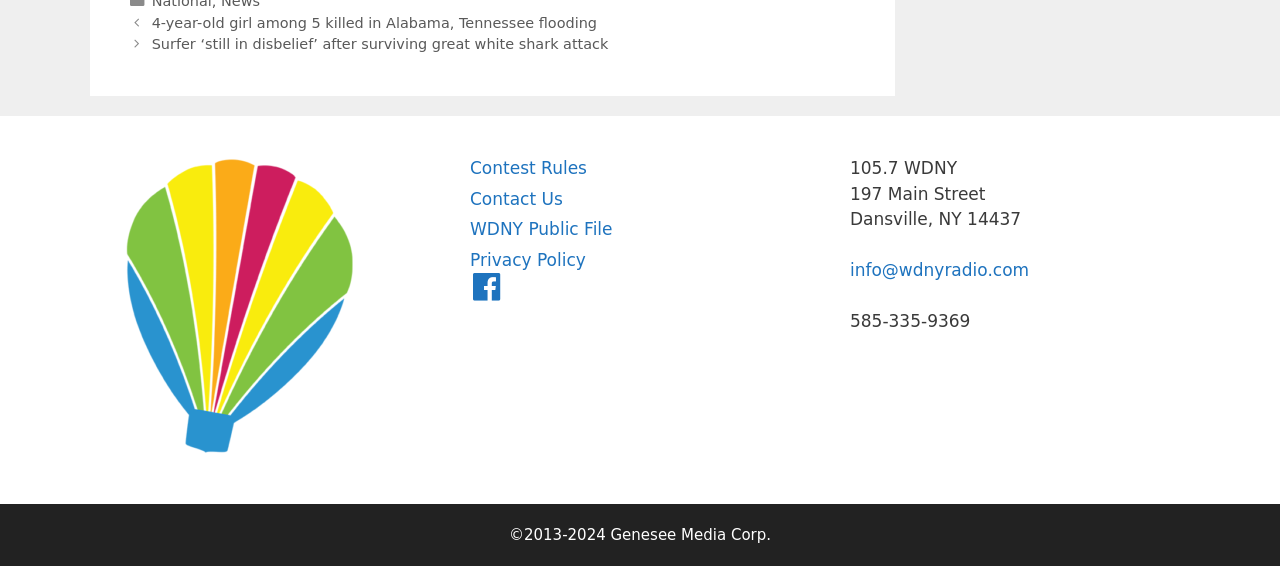Determine the bounding box coordinates of the clickable region to follow the instruction: "Contact Us".

[0.367, 0.333, 0.44, 0.368]